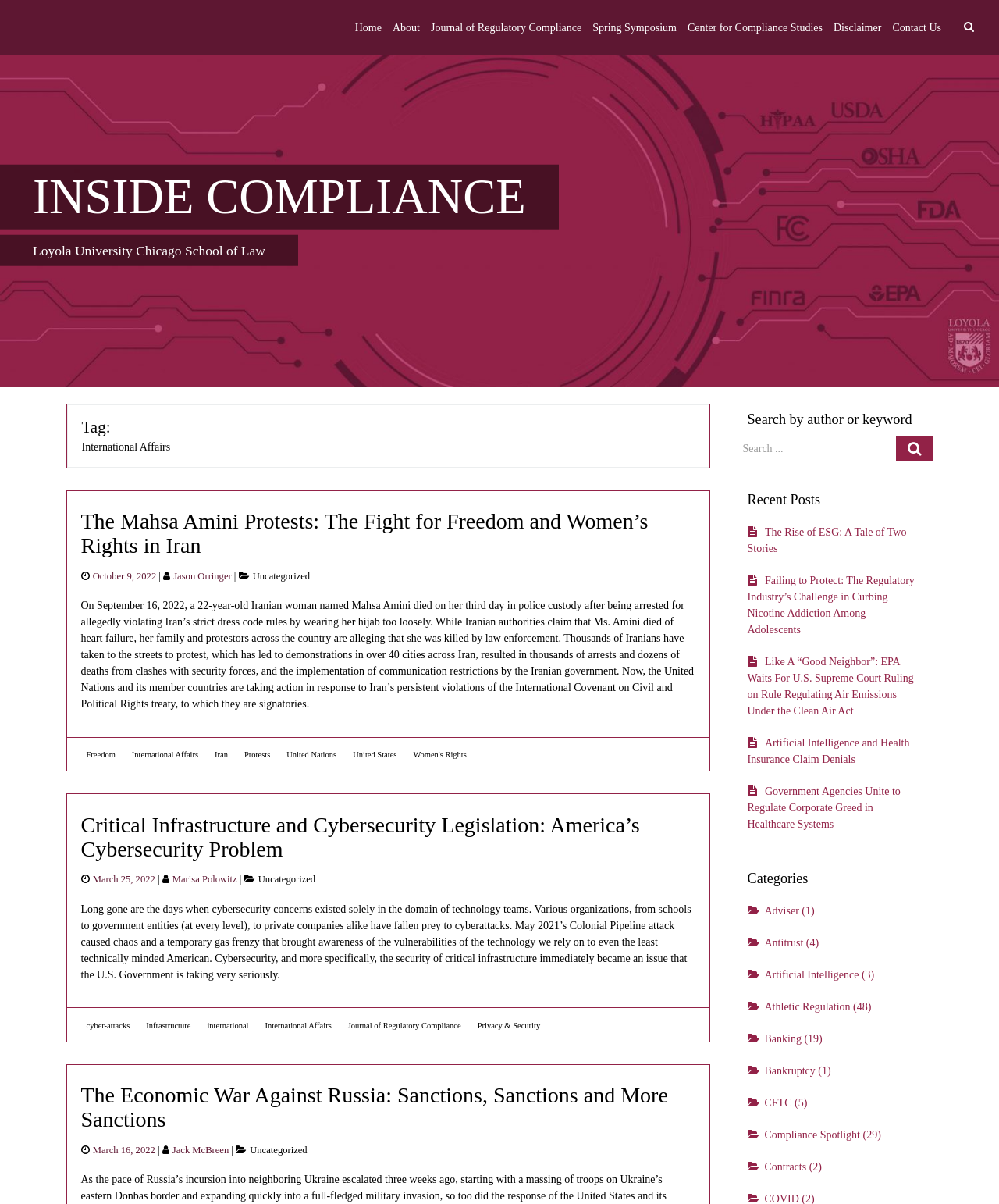Use the details in the image to answer the question thoroughly: 
How many links are in the 'Recent Posts' section?

In the 'Recent Posts' section, I found five link elements with IDs 448, 451, 454, 457, and 460, which suggests that there are five links in the 'Recent Posts' section.